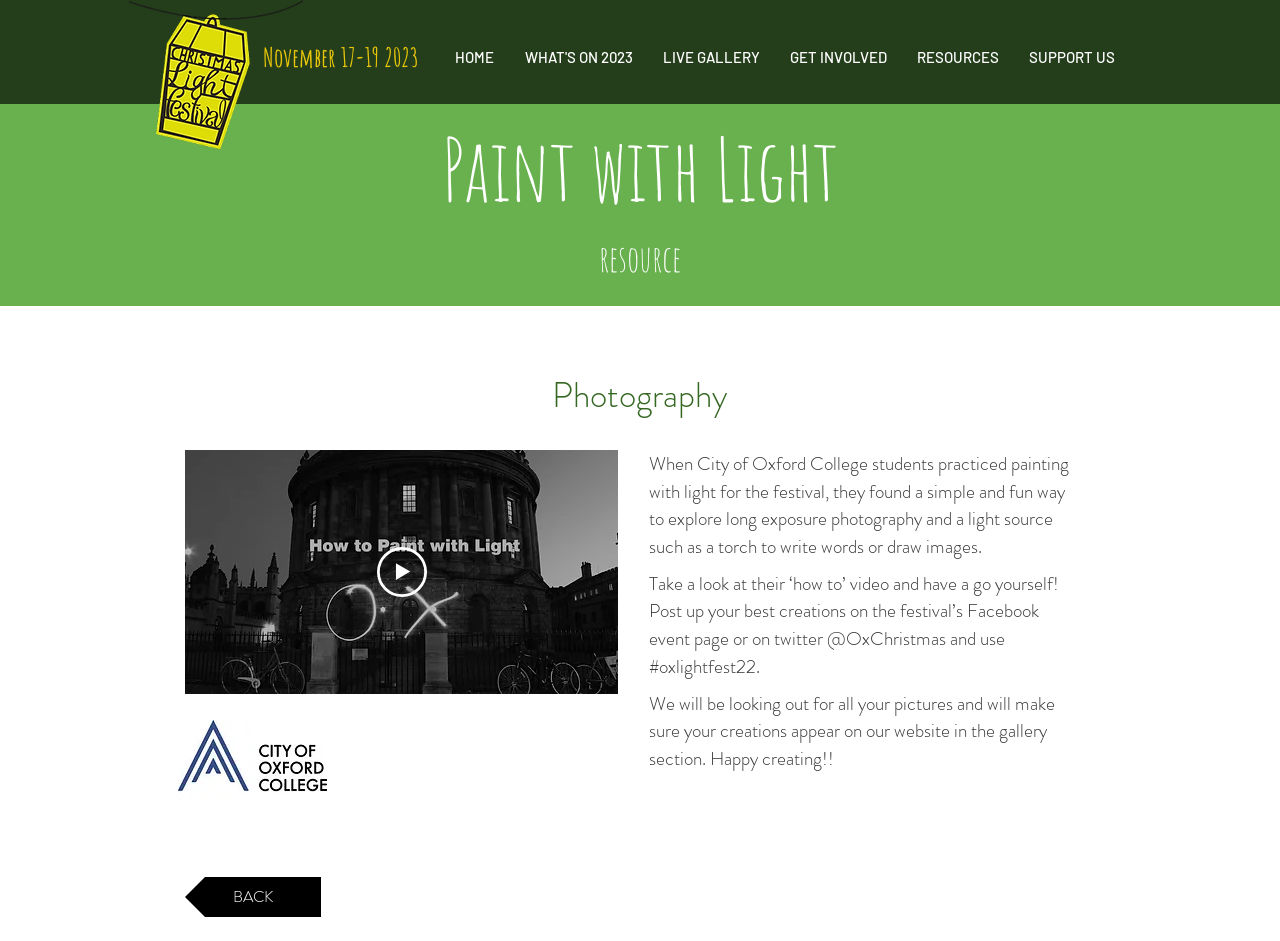Identify and extract the heading text of the webpage.

Paint with Light